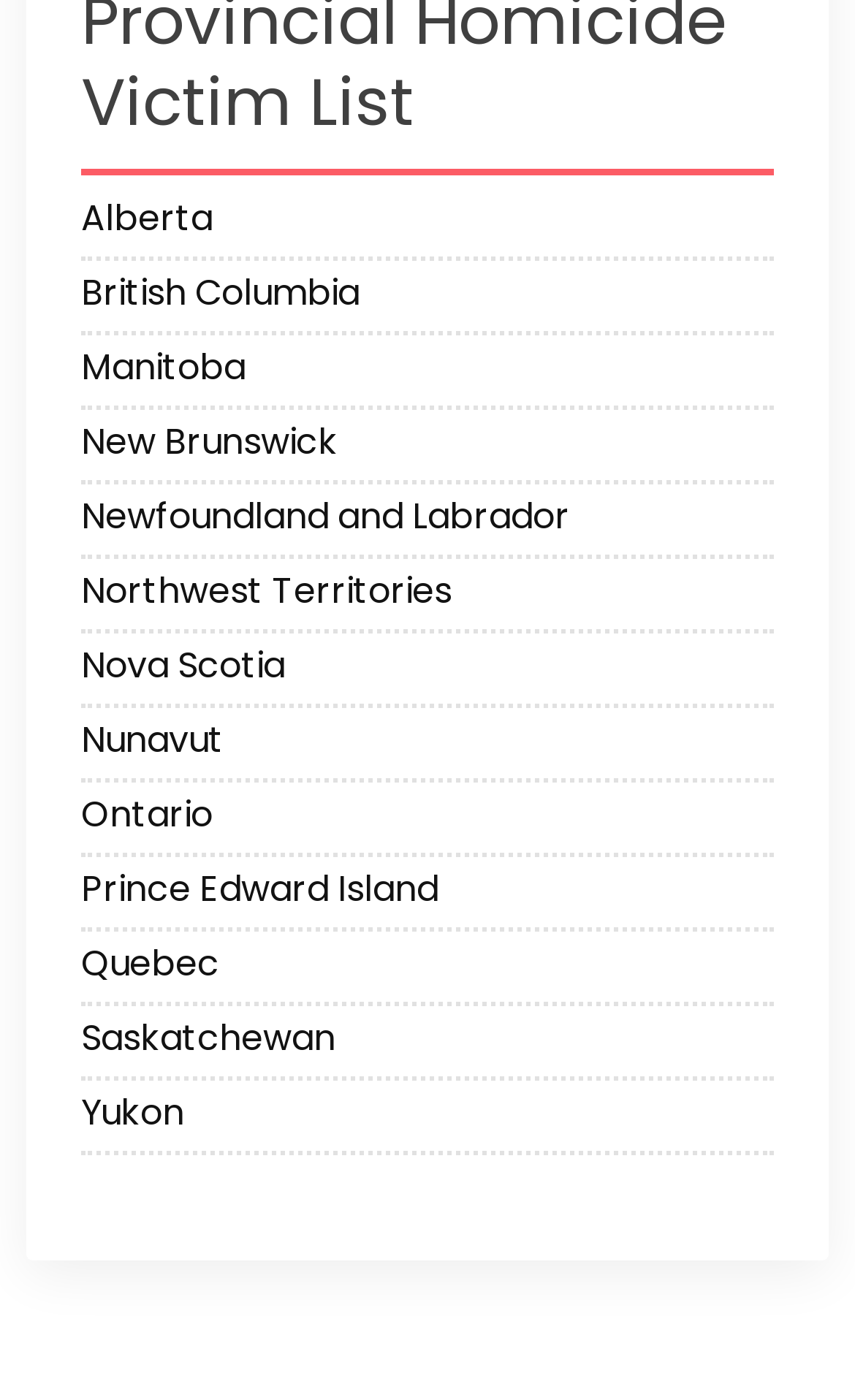Ascertain the bounding box coordinates for the UI element detailed here: "Manitoba". The coordinates should be provided as [left, top, right, bottom] with each value being a float between 0 and 1.

[0.095, 0.244, 0.905, 0.289]